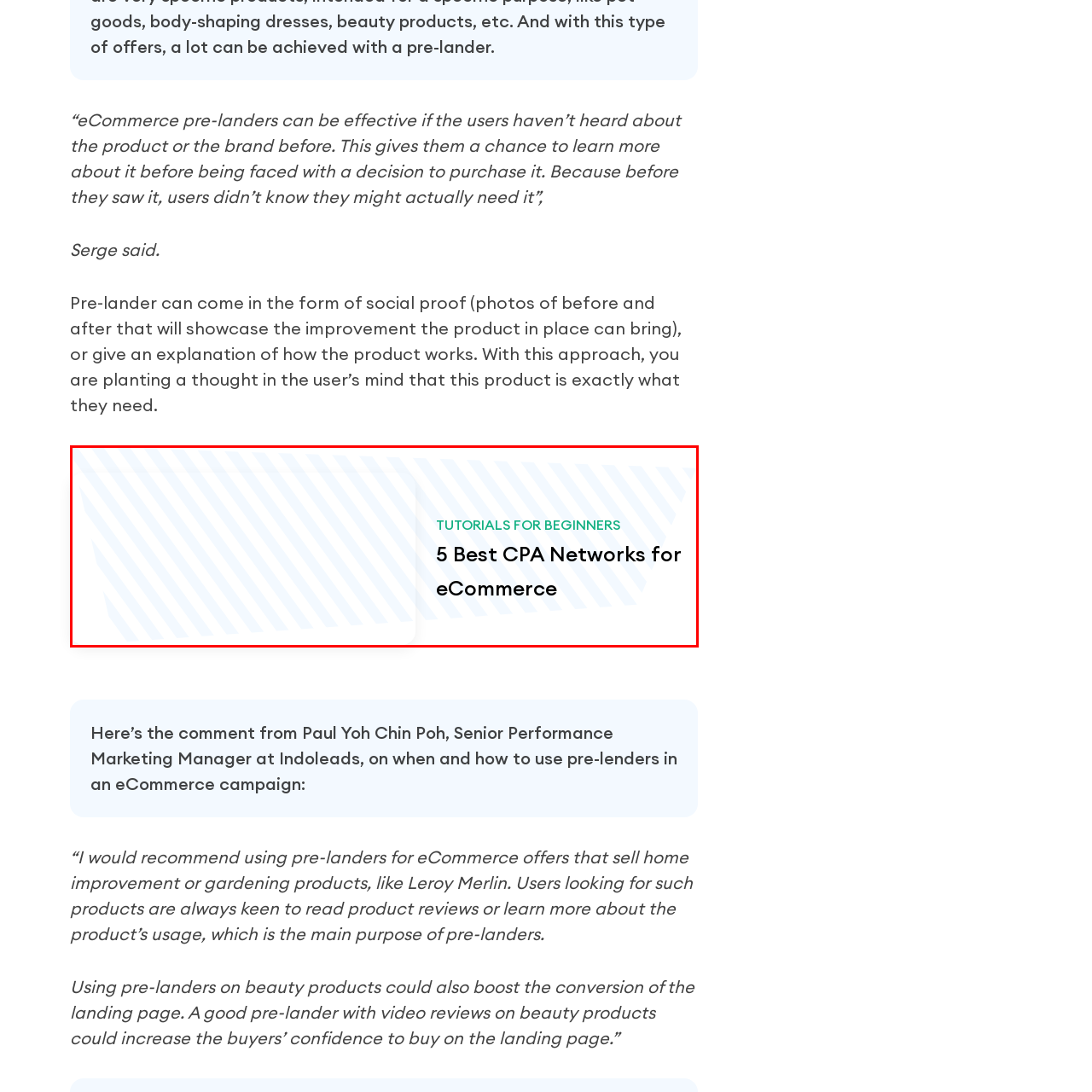Direct your attention to the image contained by the red frame and provide a detailed response to the following question, utilizing the visual data from the image:
What is the focus of the educational content?

The focus of the educational content is 'TUTORIALS FOR BEGINNERS' because it is displayed in a lighter, green font at the top of the banner, indicating a focus on educational content for beginners.